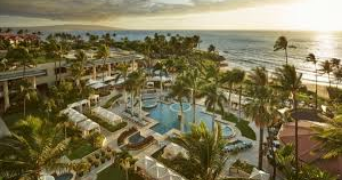Please give a succinct answer using a single word or phrase:
What is the setting of the luxurious resort?

ocean